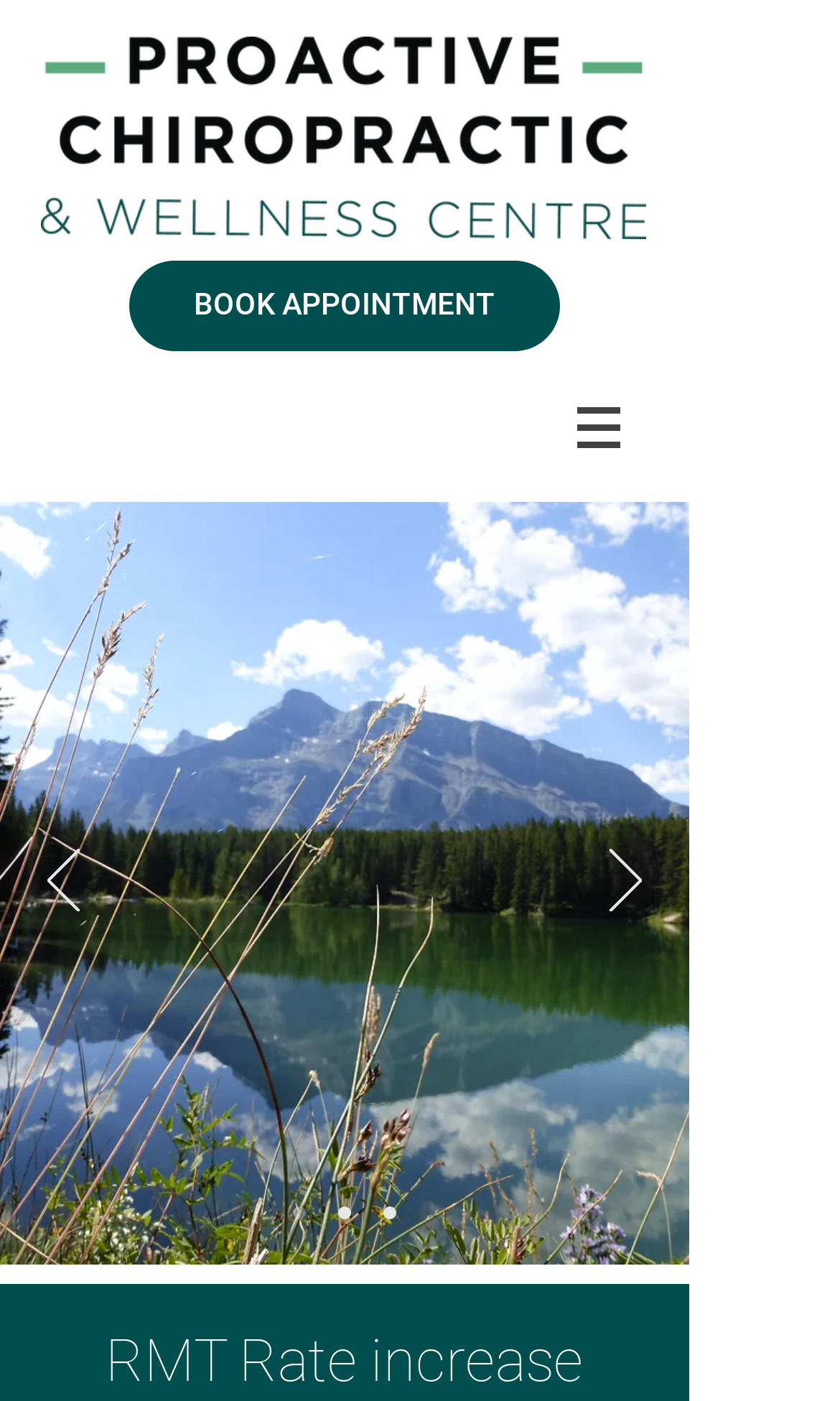Answer the question below in one word or phrase:
How do you navigate to previous or next slides?

Using Previous and Next buttons